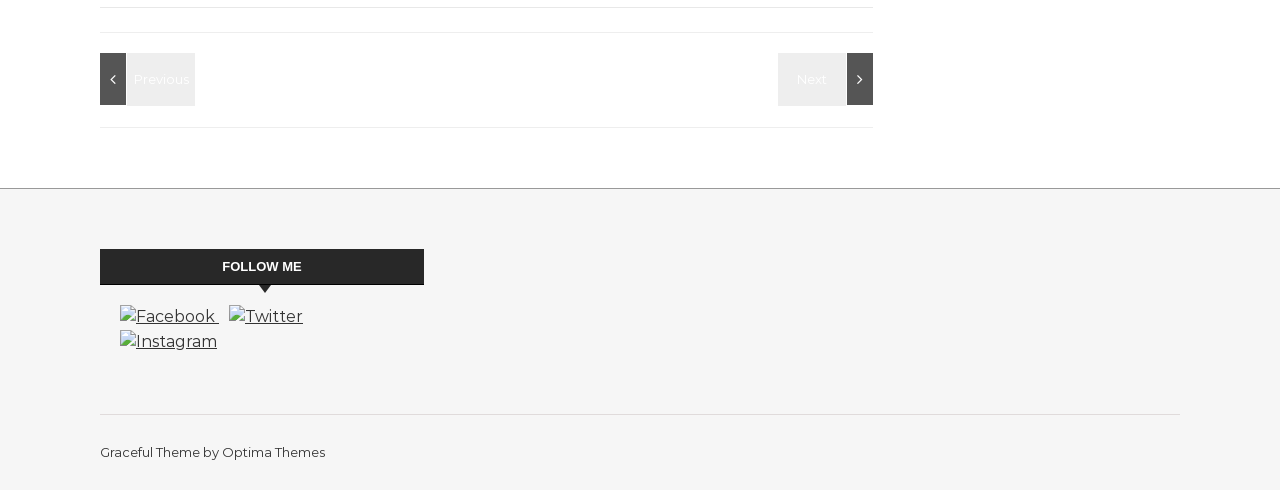From the webpage screenshot, predict the bounding box coordinates (top-left x, top-left y, bottom-right x, bottom-right y) for the UI element described here: alt="Twitter"

[0.179, 0.627, 0.237, 0.665]